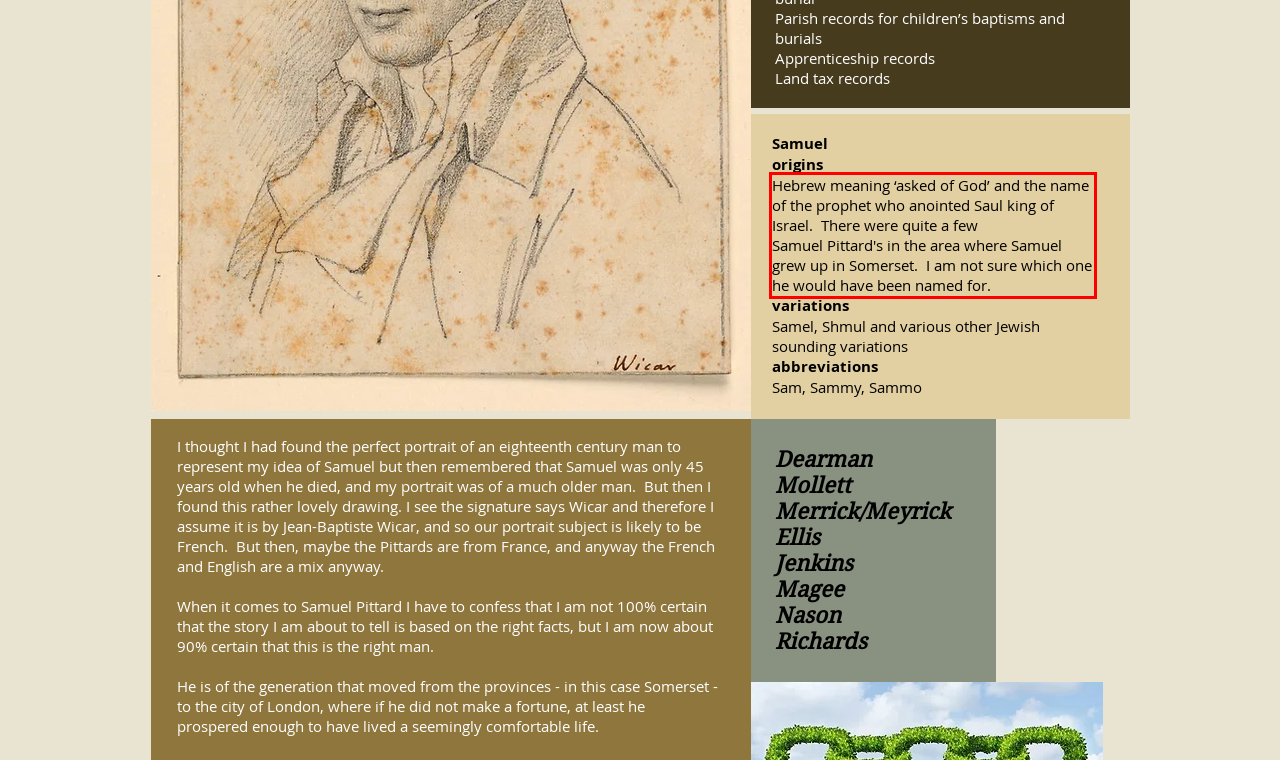Within the screenshot of the webpage, there is a red rectangle. Please recognize and generate the text content inside this red bounding box.

Hebrew meaning ‘asked of God’ and the name of the prophet who anointed Saul king of Israel. There were quite a few Samuel Pittard's in the area where Samuel grew up in Somerset. I am not sure which one he would have been named for.